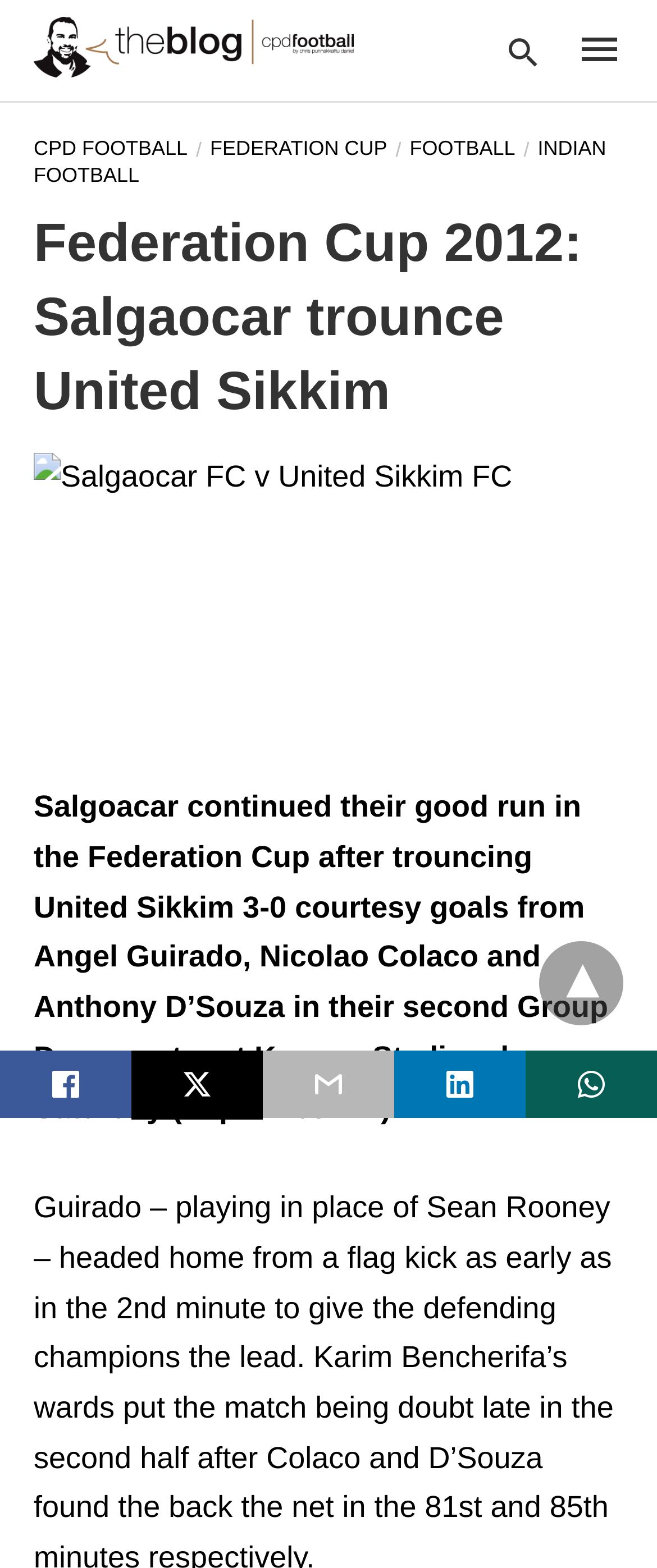Using the webpage screenshot and the element description title="facebook share", determine the bounding box coordinates. Specify the coordinates in the format (top-left x, top-left y, bottom-right x, bottom-right y) with values ranging from 0 to 1.

[0.0, 0.67, 0.2, 0.713]